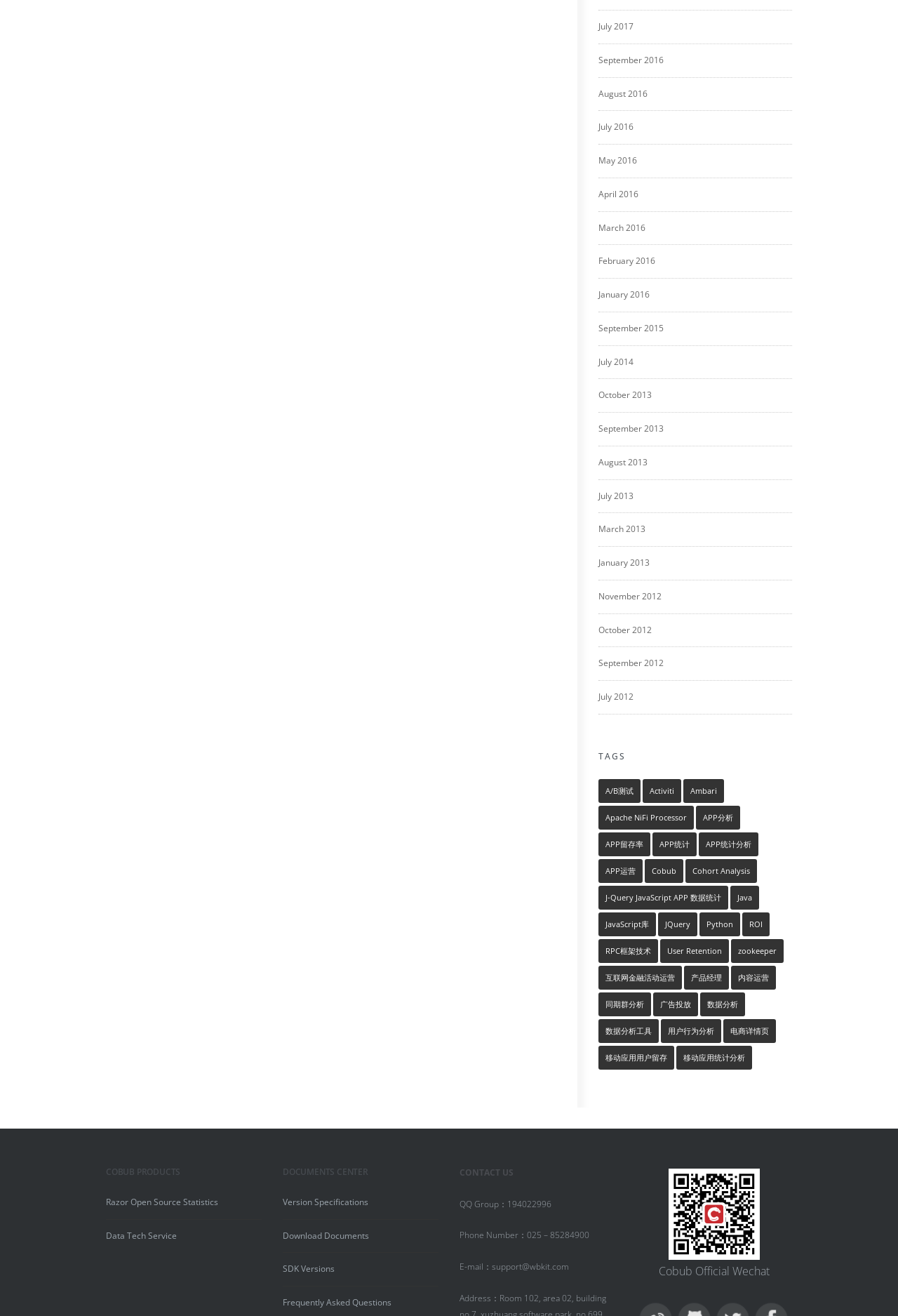Identify the bounding box coordinates for the element you need to click to achieve the following task: "Check COBUB PRODUCTS". Provide the bounding box coordinates as four float numbers between 0 and 1, in the form [left, top, right, bottom].

[0.118, 0.885, 0.291, 0.896]